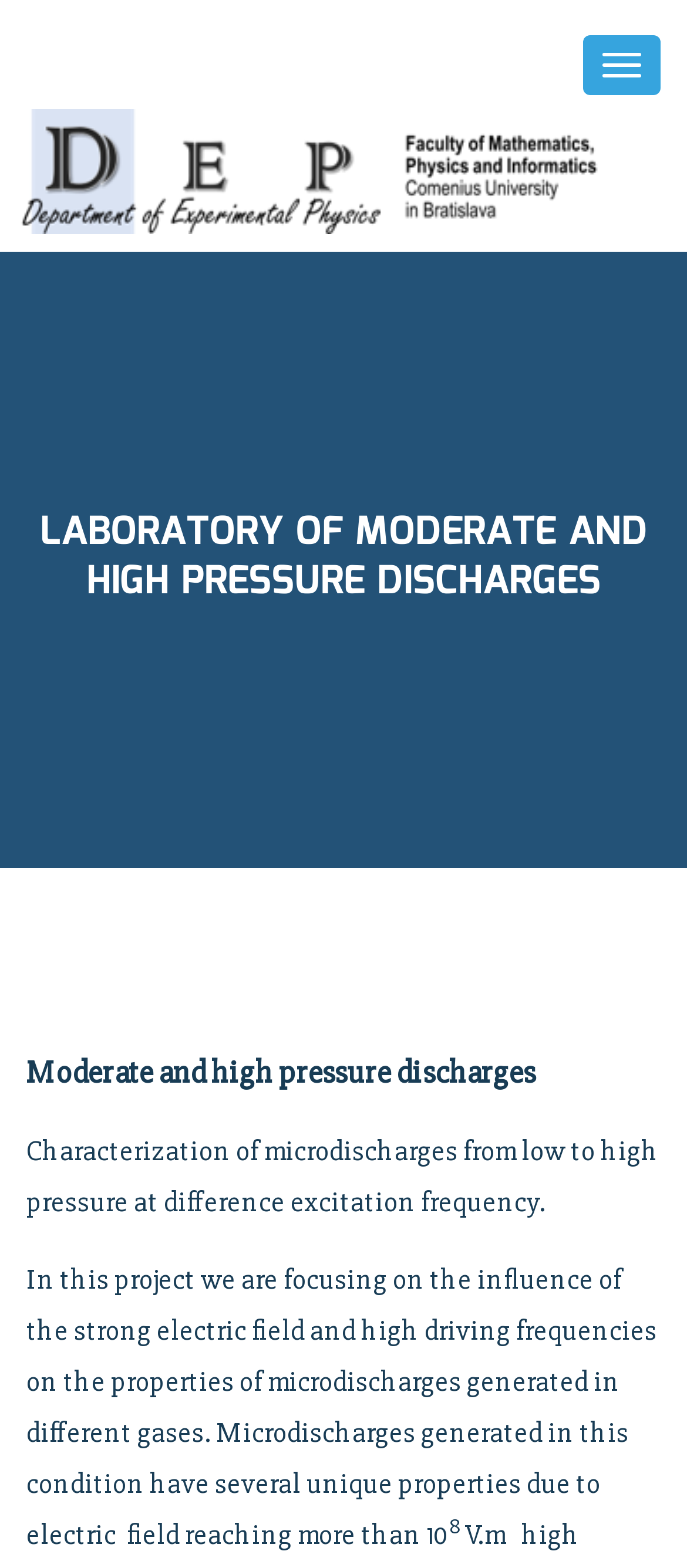Offer an in-depth caption of the entire webpage.

The webpage is about the Laboratory of Moderate and High Pressure Discharges, which is part of the Department of Experimental Physics. At the top right corner, there is a button labeled "Toggle Navigation" that controls the navigation bar. Below this button, there is a link to the Department of Experimental Physics, accompanied by an image with the same name.

The main content of the webpage is headed by a large title "LABORATORY OF MODERATE AND HIGH PRESSURE DISCHARGES" located at the top center of the page. Below this title, there are three paragraphs of text that describe the laboratory's research focus. The first paragraph is titled "Moderate and high pressure discharges". The second paragraph explains the characterization of microdischarges from low to high pressure at different excitation frequencies. The third and longest paragraph delves deeper into the project, discussing the influence of strong electric fields and high driving frequencies on the properties of microdischarges generated in different gases. This paragraph also includes a superscript "8" in the text.

Overall, the webpage appears to be a research laboratory's webpage, providing an overview of their research focus and projects.